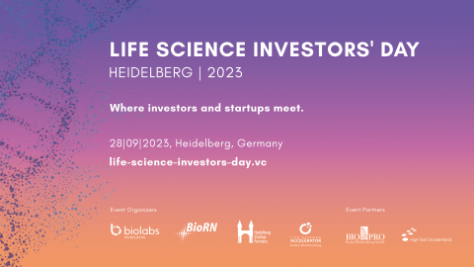Give a thorough explanation of the image.

The image for the "Life Science Investors' Day" event showcases a vibrant and engaging design emblematic of the event's innovative spirit. Presented with a gradient background transitioning from a deep blue to a warm peach, it prominently features the title "LIFE SCIENCE INVESTORS' DAY" at the top, underscored by the location "HEIDELBERG | 2023." 

The tagline "Where investors and startups meet." succinctly encapsulates the purpose of the event. Below this, the date "28/09/2023, Heidelberg, Germany" is displayed, emphasizing the upcoming gathering. The event's website, "life-science-investors-day.vc," invites further exploration and engagement.

Logos of key event organizers, including biolabs and BioRN, positioned at the bottom, indicate collaboration and support of notable partners in the life sciences sector. This visual serves to attract stakeholders from both investment and startup communities, highlighting the event as a crucial meeting point for innovation and investment in life sciences.